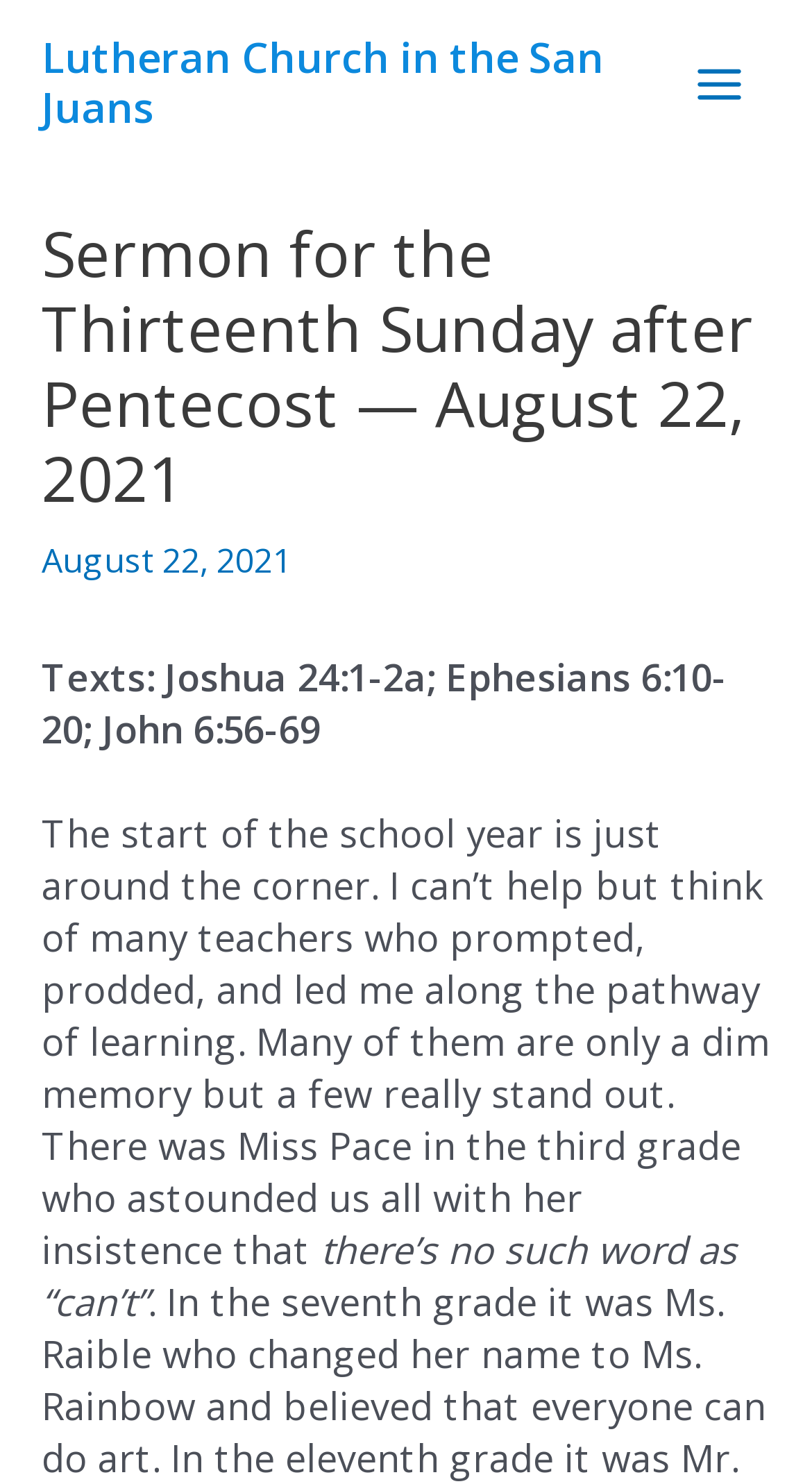Answer the question in one word or a short phrase:
What is the author reminiscing about?

Teachers